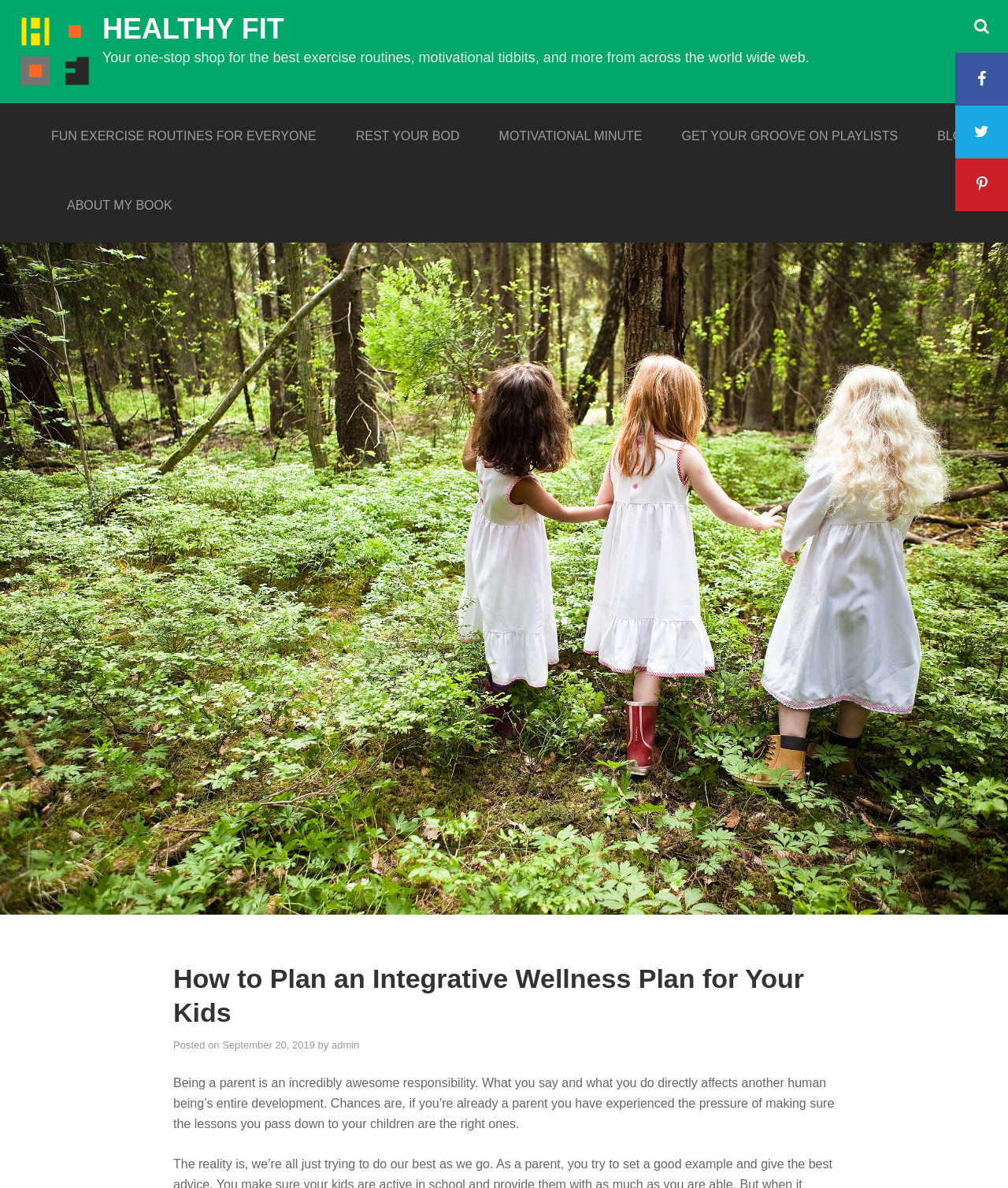For the element described, predict the bounding box coordinates as (top-left x, top-left y, bottom-right x, bottom-right y). All values should be between 0 and 1. Element description: Fun Exercise Routines for Everyone

[0.039, 0.087, 0.326, 0.145]